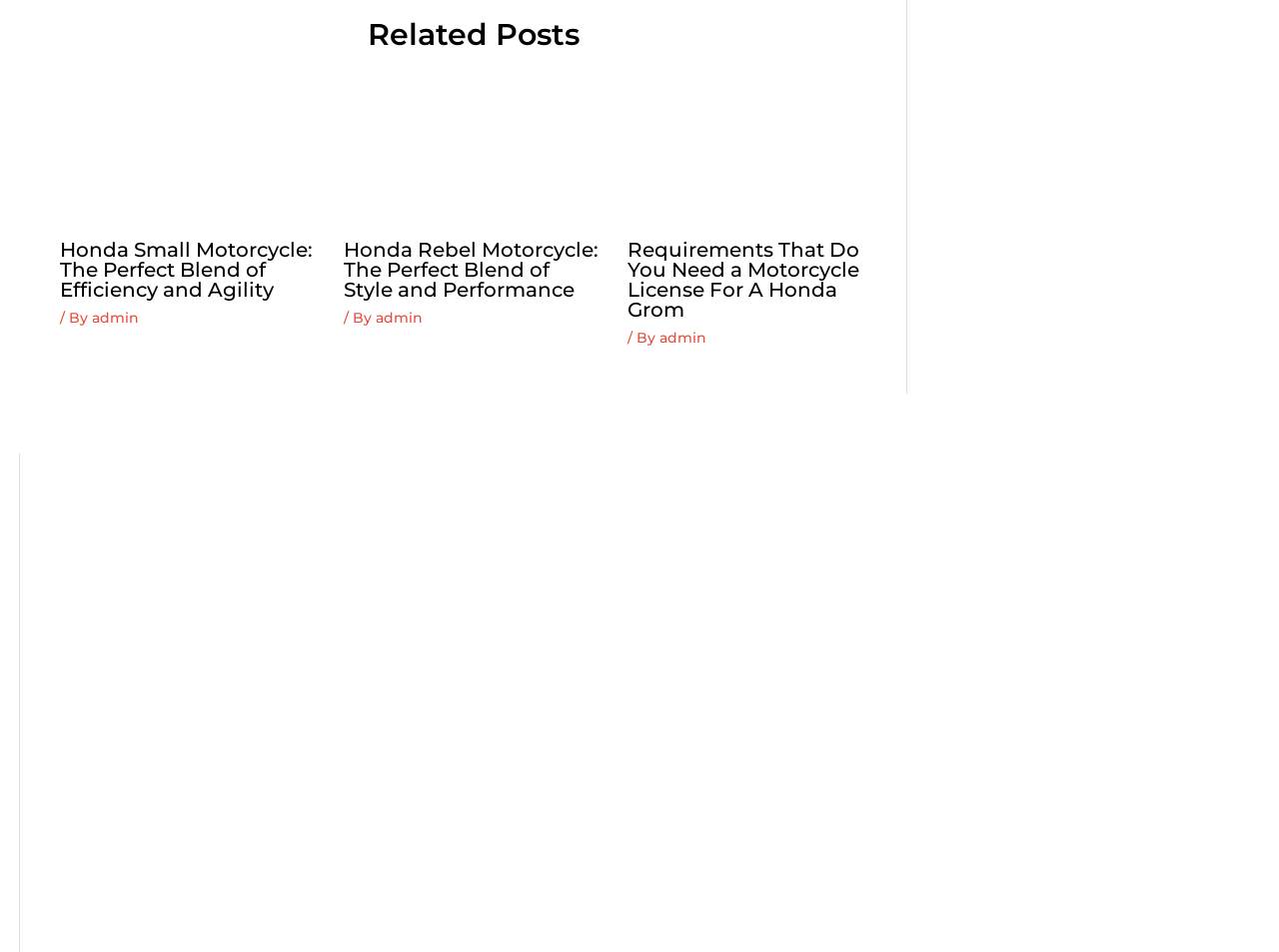Specify the bounding box coordinates of the area to click in order to follow the given instruction: "read the requirements for a motorcycle license for a honda grom."

[0.491, 0.148, 0.693, 0.168]